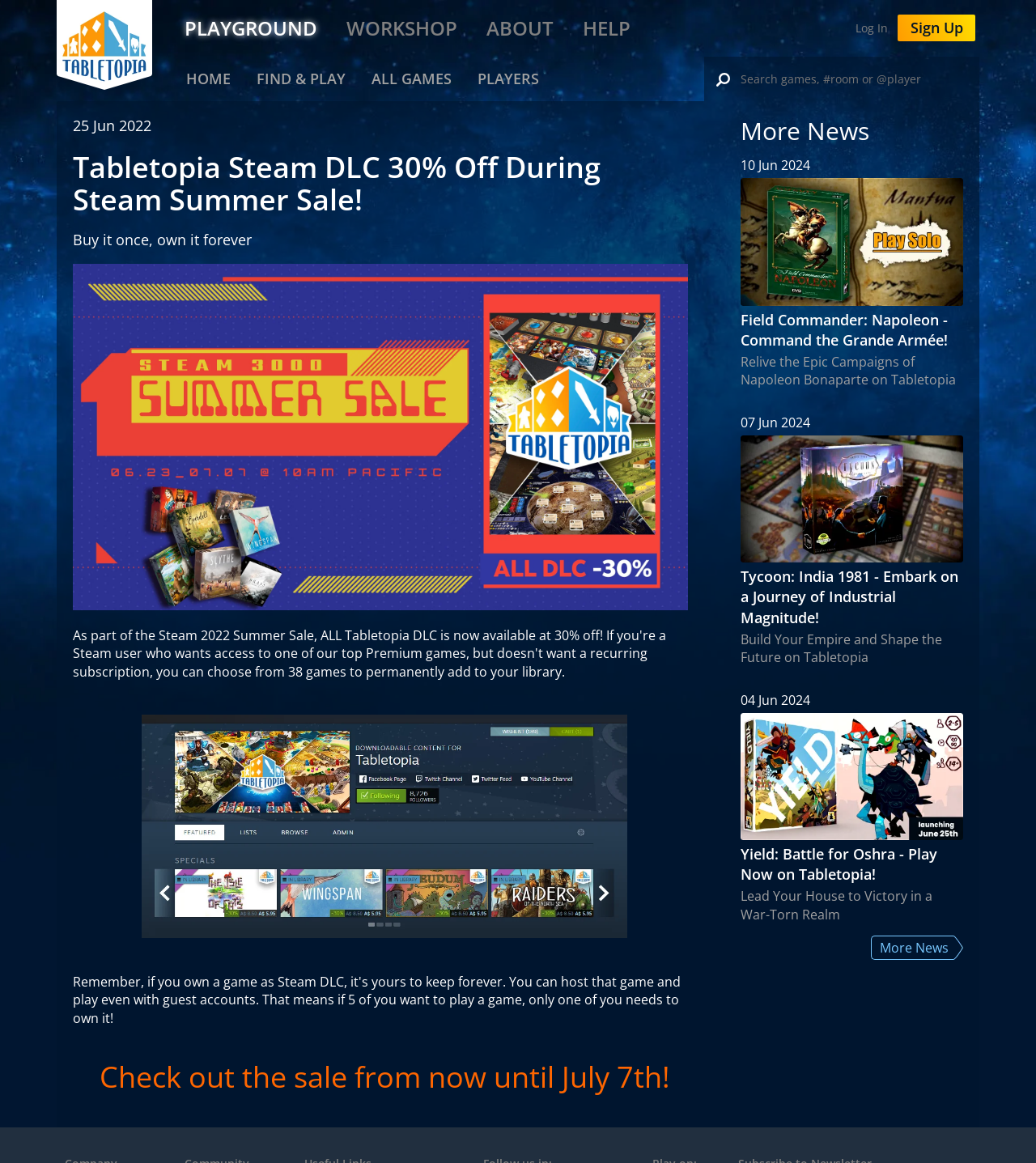Determine the webpage's heading and output its text content.

Tabletopia Steam DLC 30% Off During Steam Summer Sale!